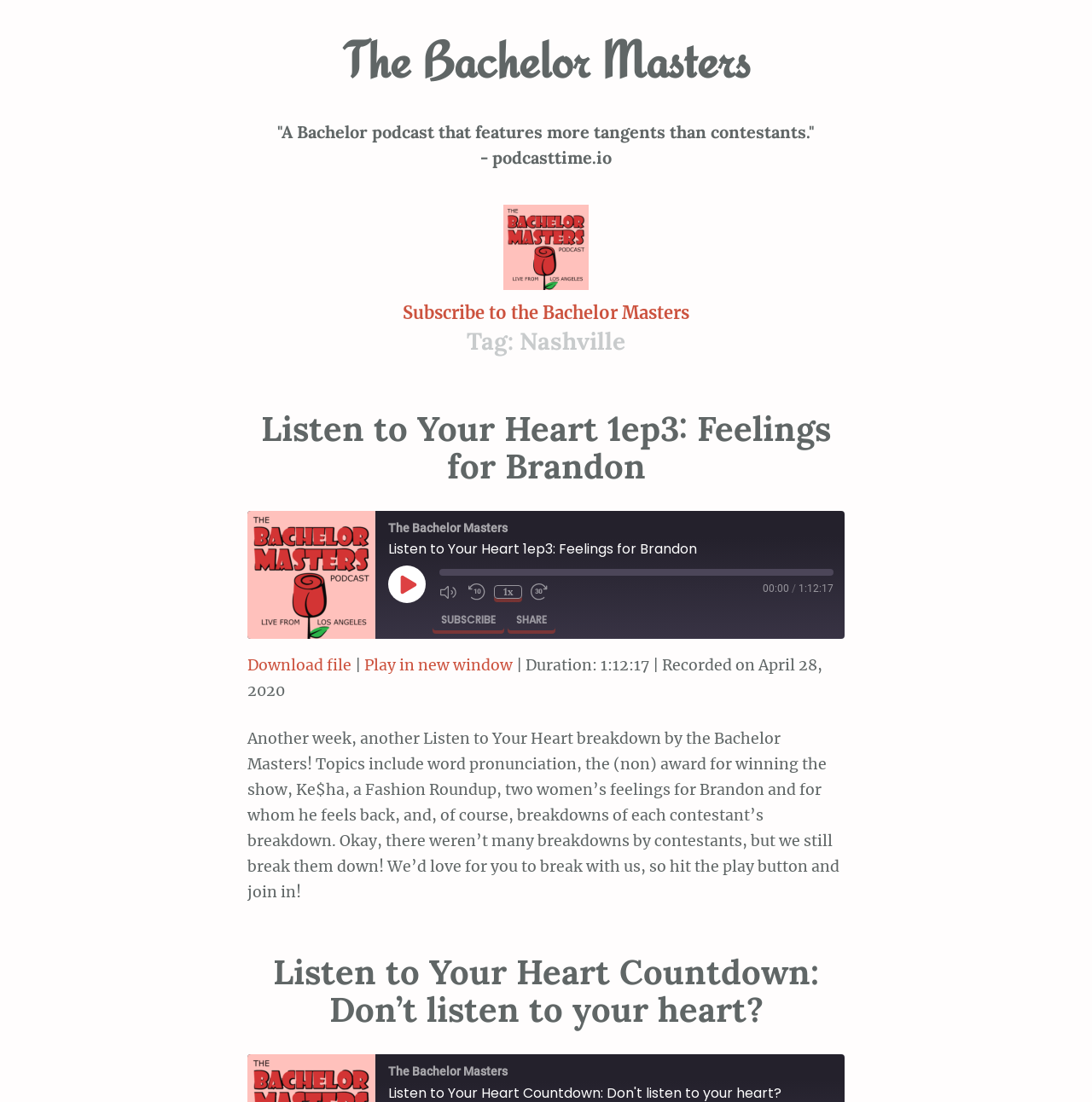Identify the bounding box coordinates of the area you need to click to perform the following instruction: "Copy RSS Feed URL".

[0.738, 0.615, 0.759, 0.639]